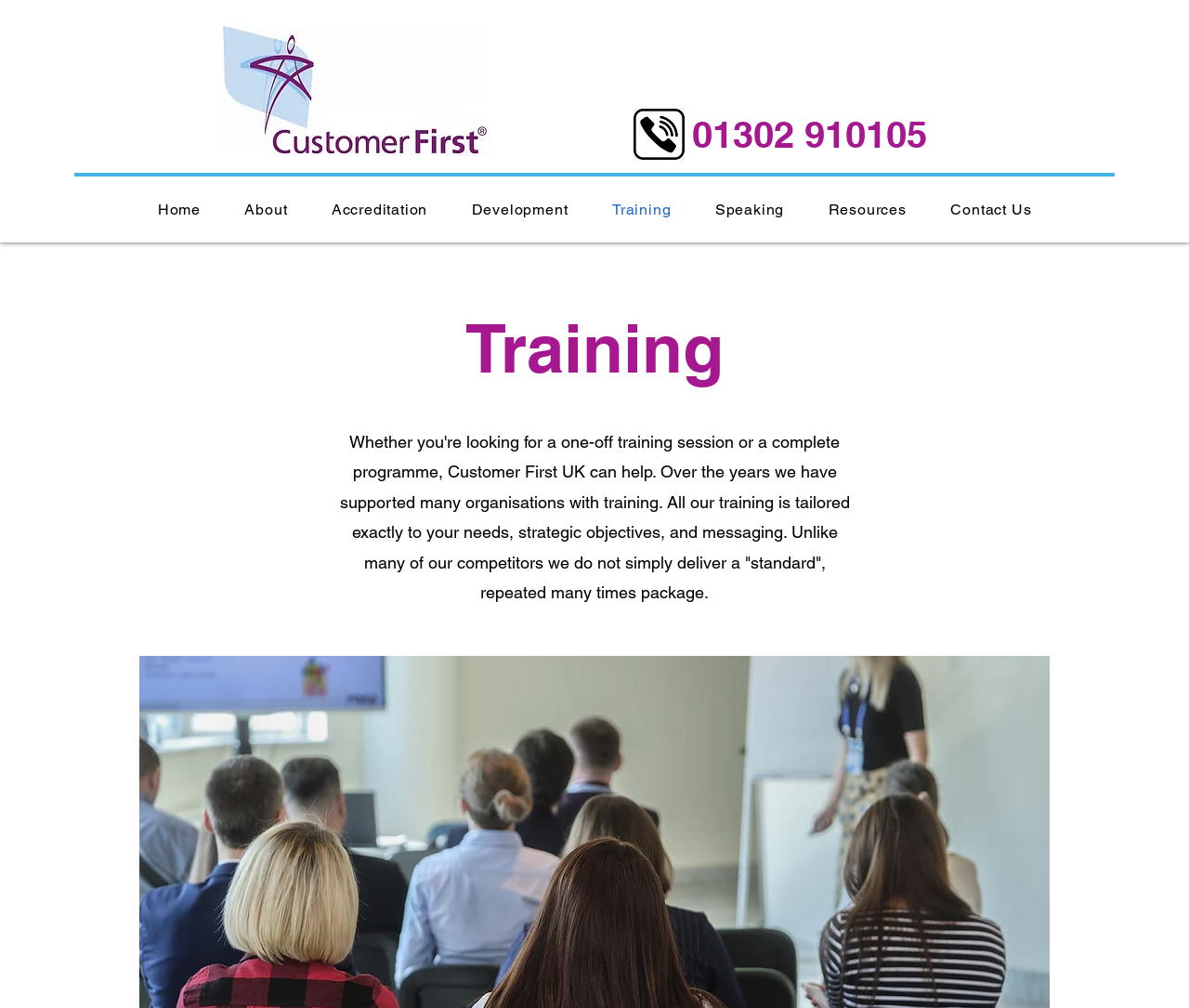Show me the bounding box coordinates of the clickable region to achieve the task as per the instruction: "go to Home page".

[0.117, 0.19, 0.184, 0.226]